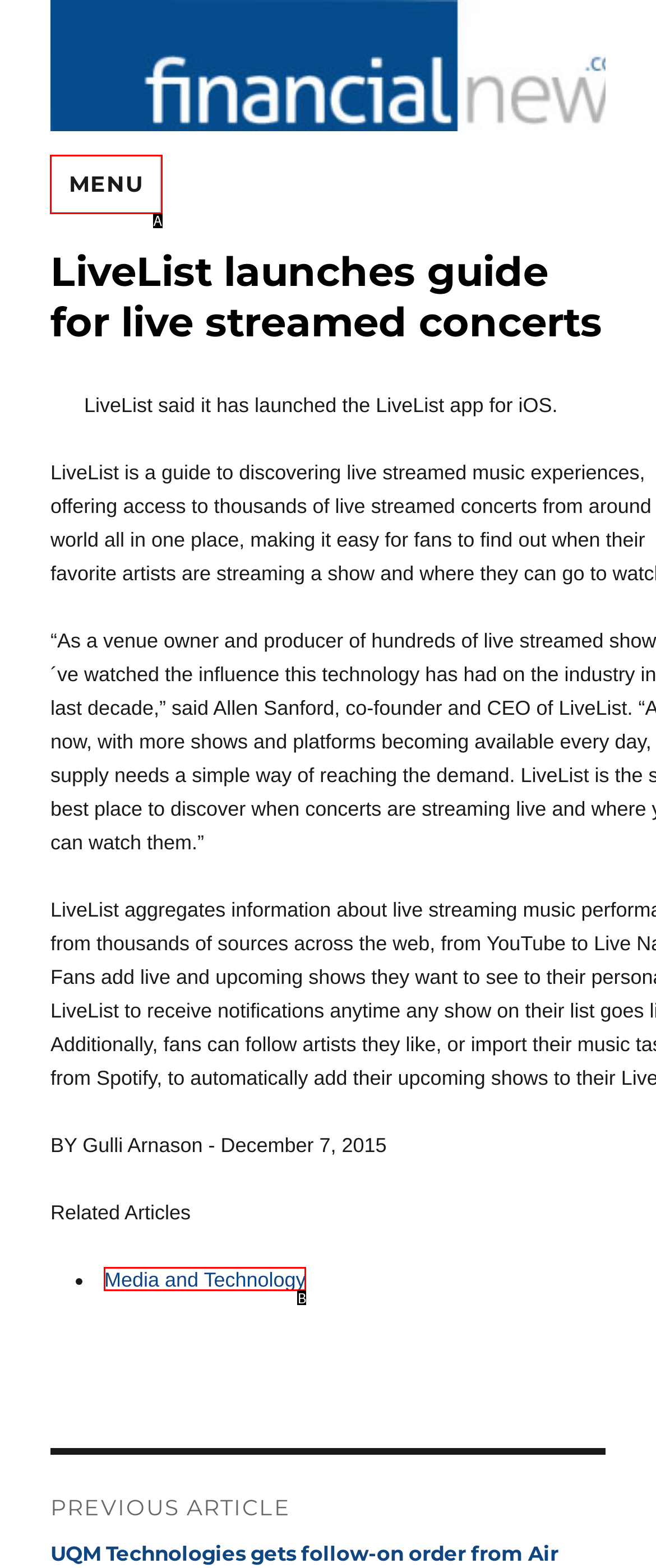Match the HTML element to the description: Menu. Answer with the letter of the correct option from the provided choices.

A